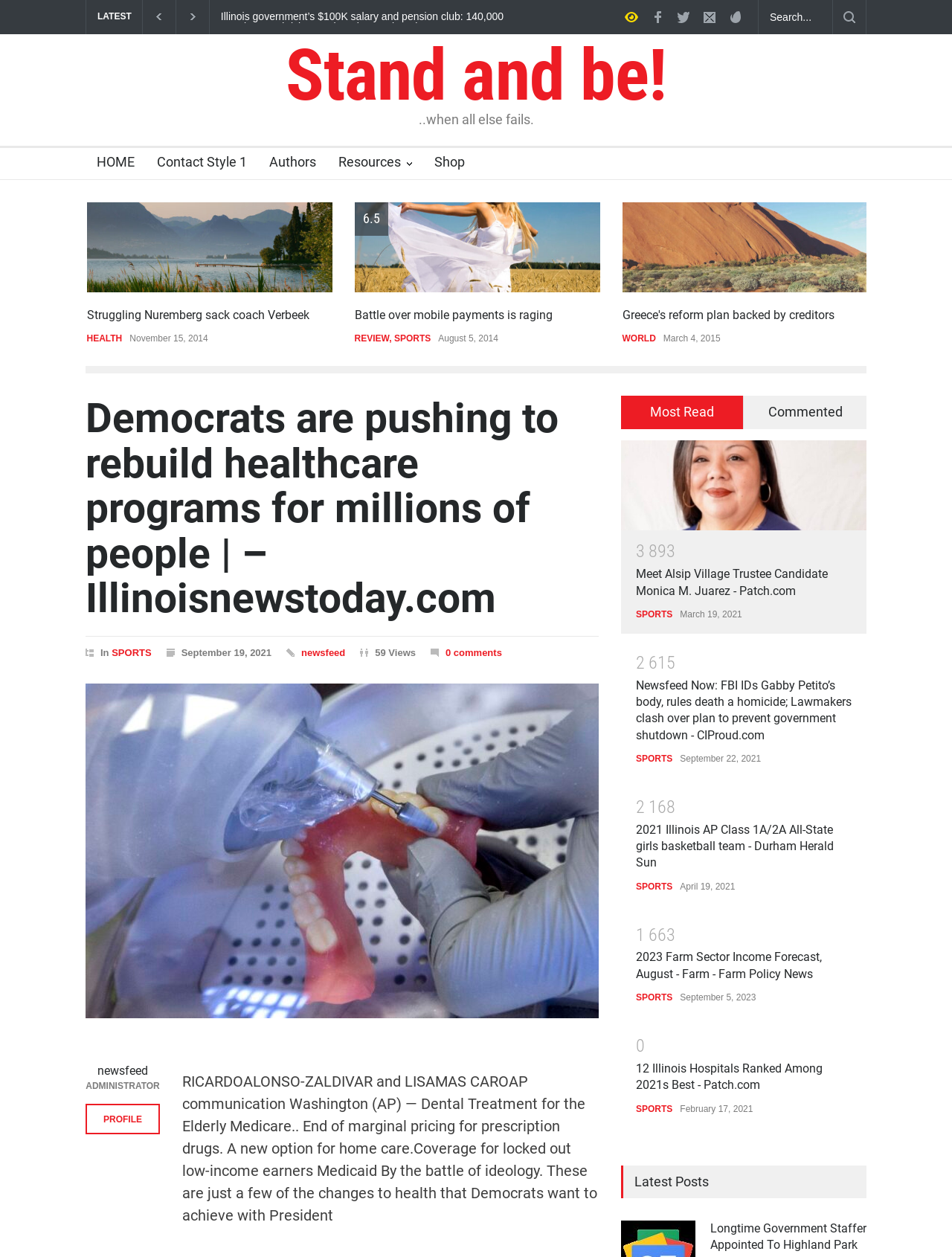Please reply to the following question with a single word or a short phrase:
How many views does the article 'Democrats are pushing to rebuild healthcare programs for millions of people | – Illinoisnewstoday.com' have?

59 Views